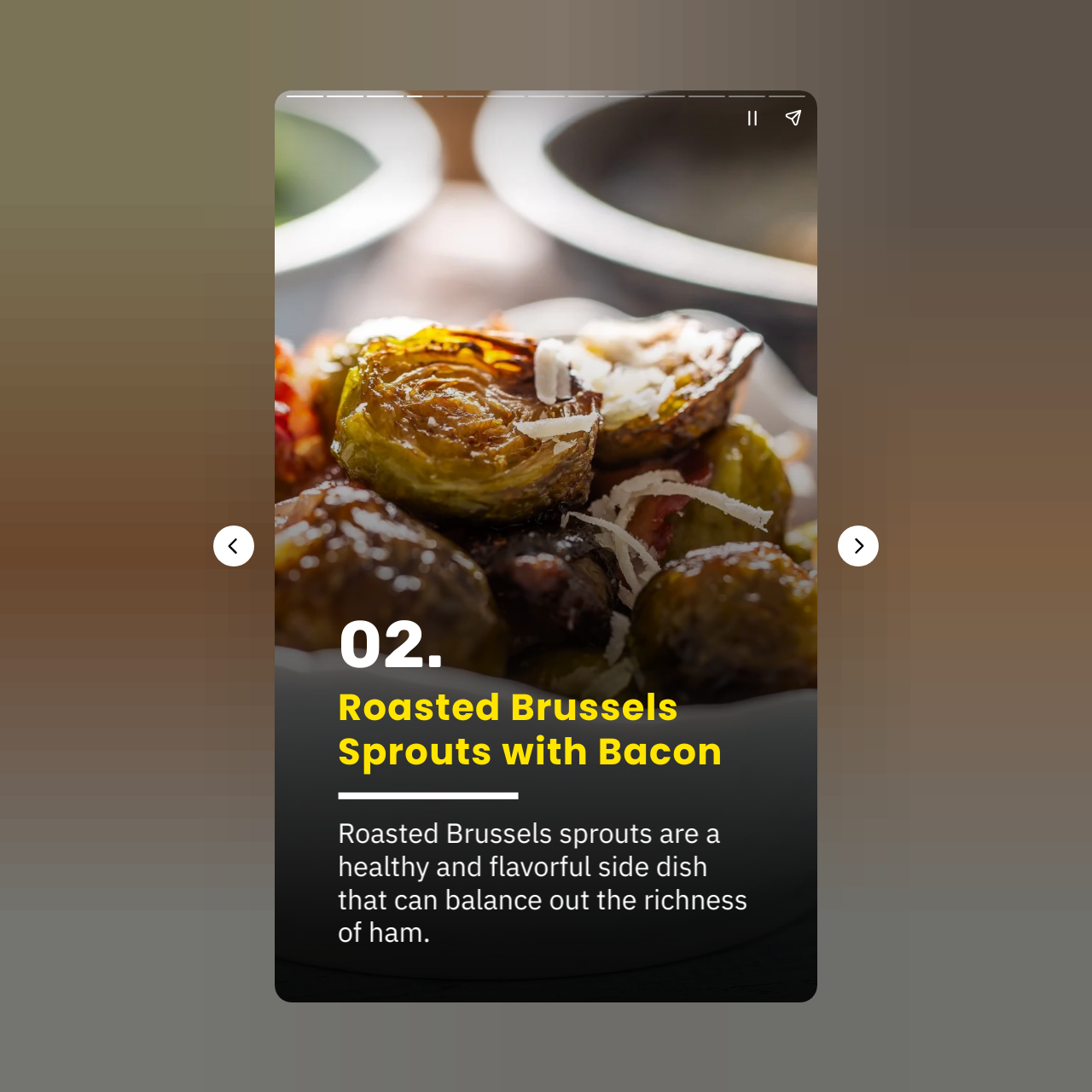How many buttons are on the webpage?
From the image, provide a succinct answer in one word or a short phrase.

5